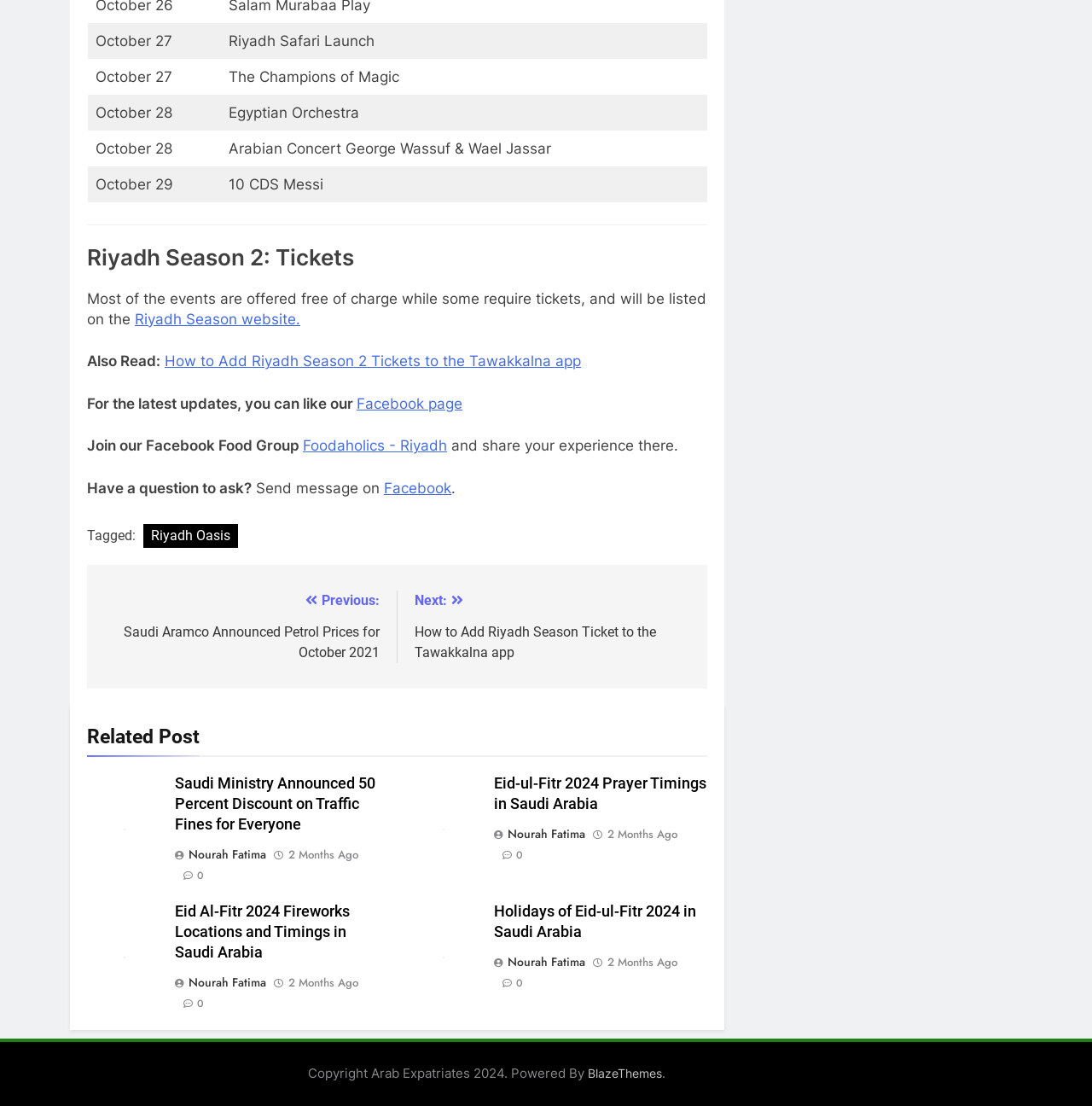What is the event mentioned in the first row?
Please give a detailed answer to the question using the information shown in the image.

The first row in the table has two columns, the first column mentions the date 'October 27' and the second column mentions the event 'Riyadh Safari Launch', so the event mentioned in the first row is 'Riyadh Safari Launch'.